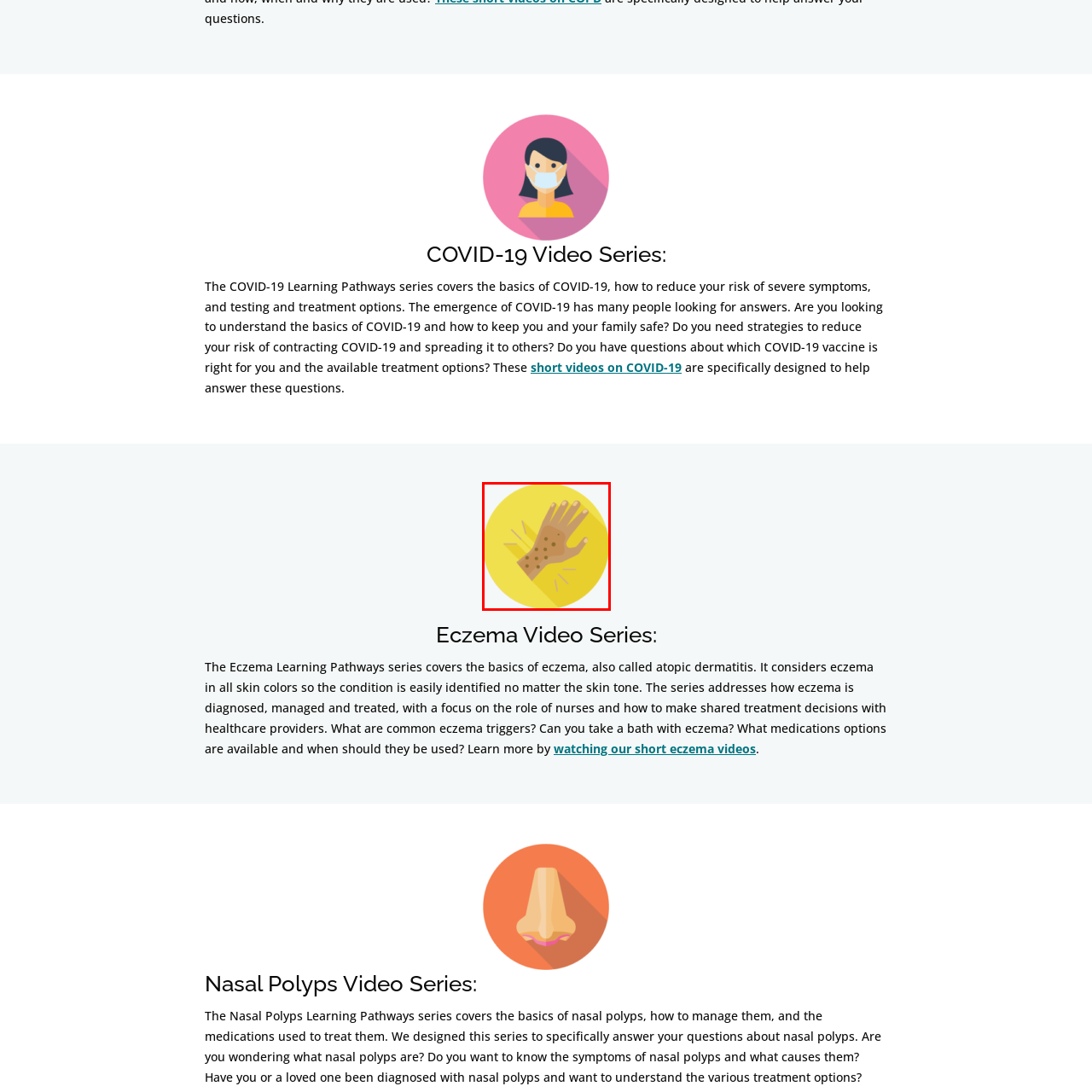What is the skin condition depicted in the icon?
Look at the image highlighted by the red bounding box and answer the question with a single word or brief phrase.

Eczema